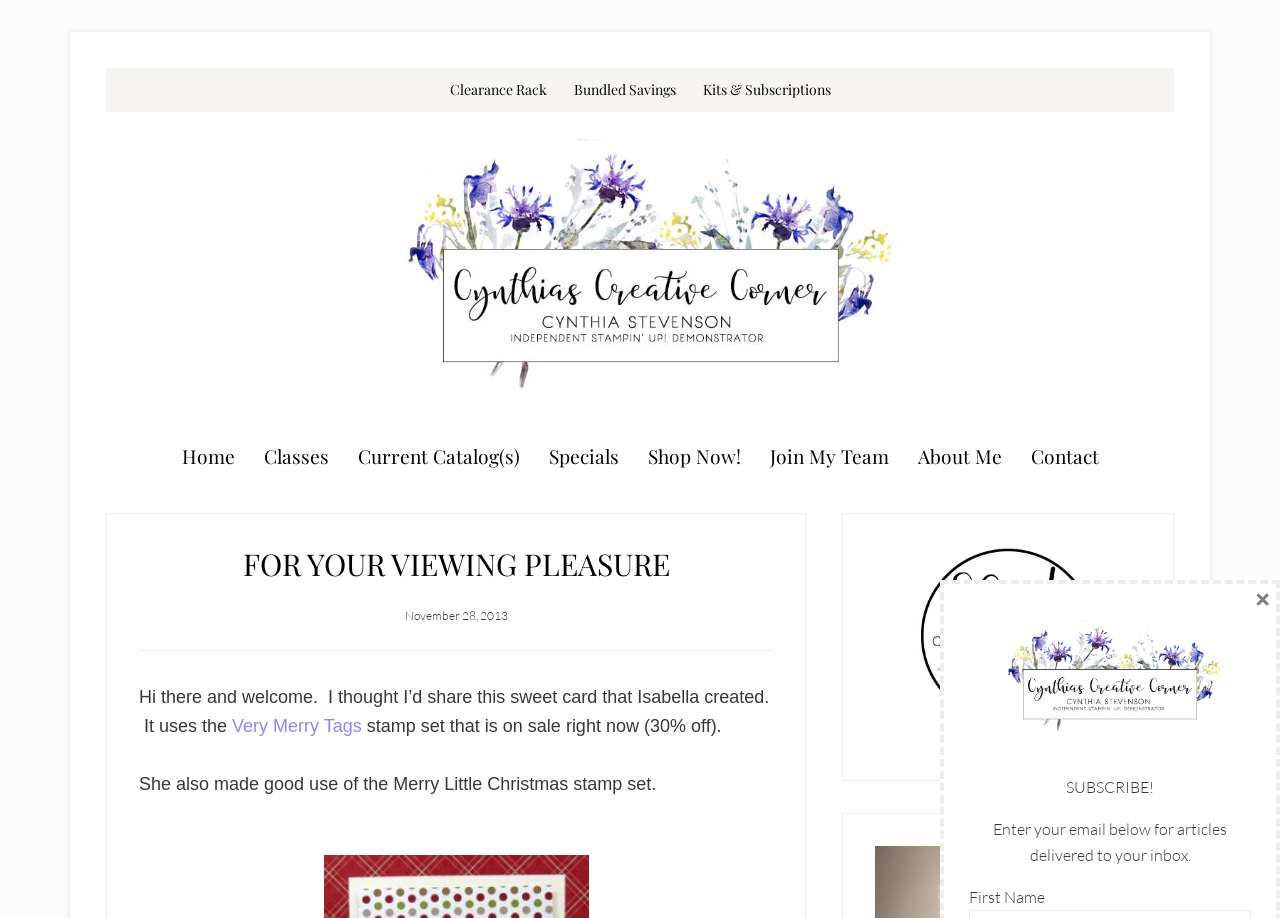Locate the bounding box coordinates of the clickable area needed to fulfill the instruction: "View 'Very Merry Tags'".

[0.181, 0.78, 0.283, 0.802]